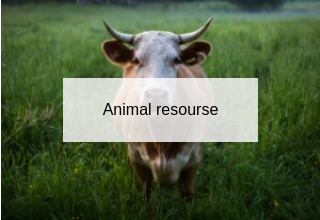Please analyze the image and give a detailed answer to the question:
What does the cow represent in the context of research?

The cow, as a quintessential livestock animal, symbolizes the theme of 'Animal Resource' and reflects the intersection of animal husbandry and sustainable agriculture practices in the context of agricultural and bioscience research.